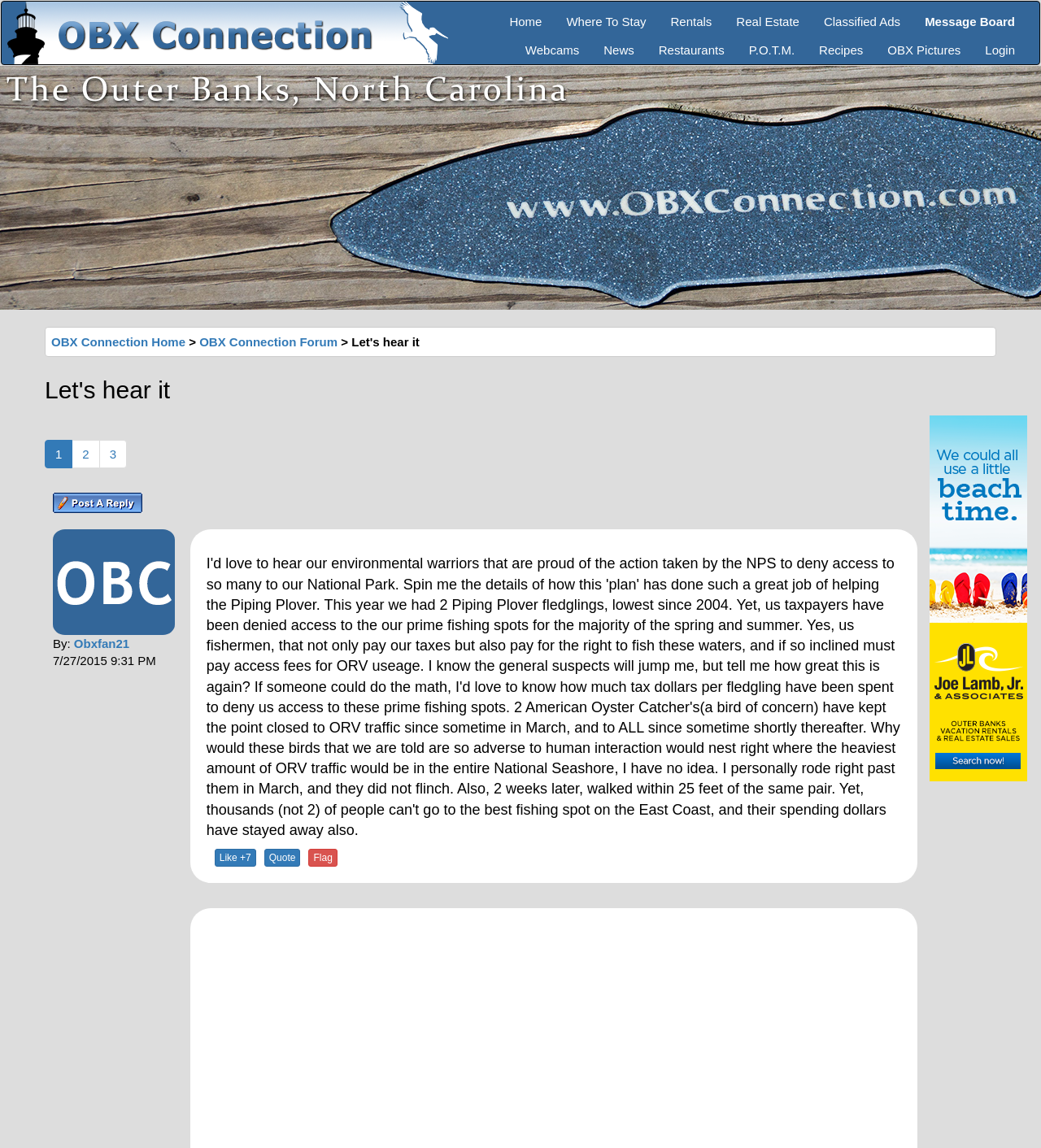What is the username of the user who posted the message?
Using the image, respond with a single word or phrase.

Obxfan21